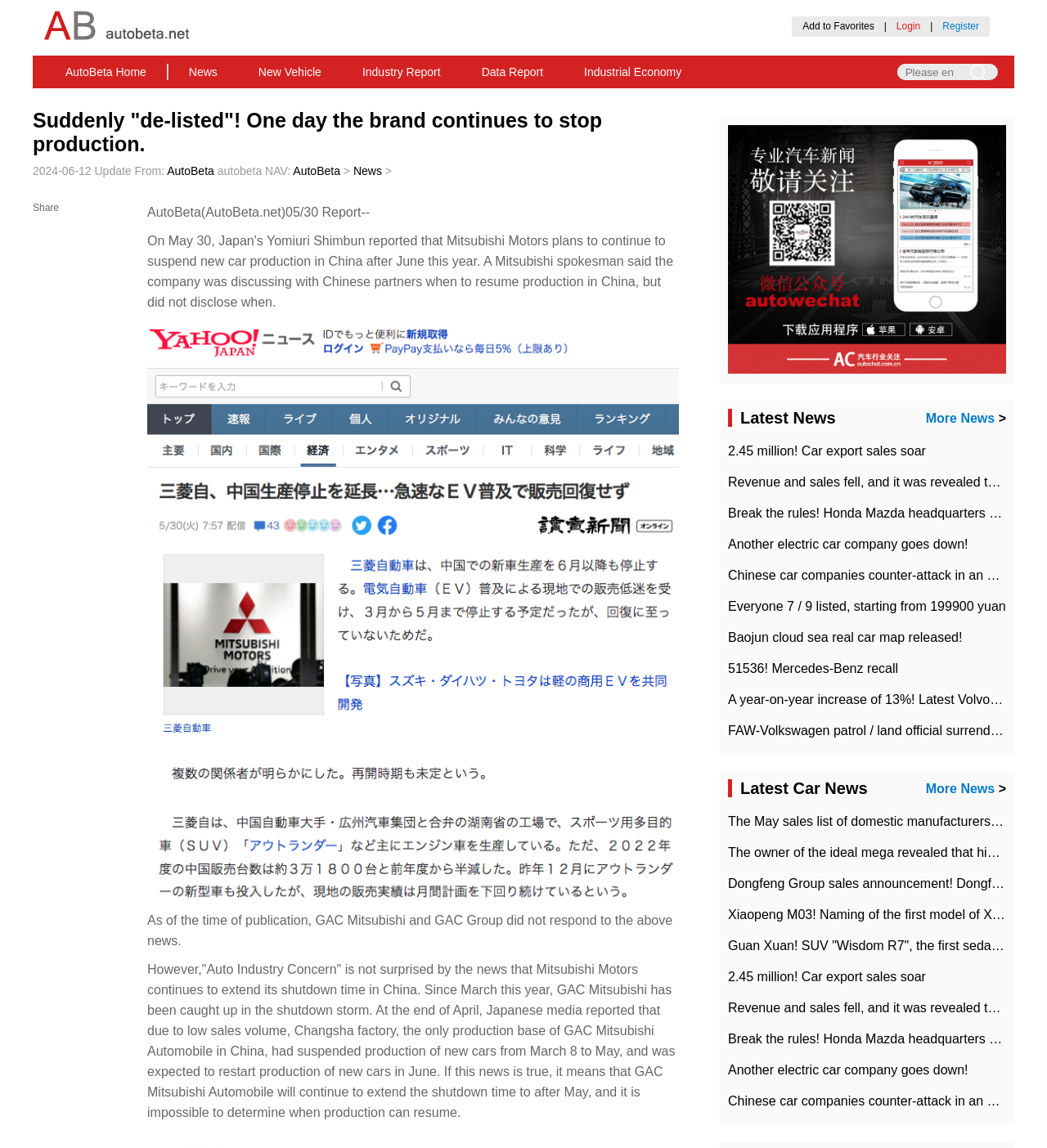With reference to the image, please provide a detailed answer to the following question: What is the source of the news article?

The source of the news article can be found at the top of the webpage, where it says 'From: AutoBeta'. This indicates that the news article is from AutoBeta, an authoritative automotive industry website.